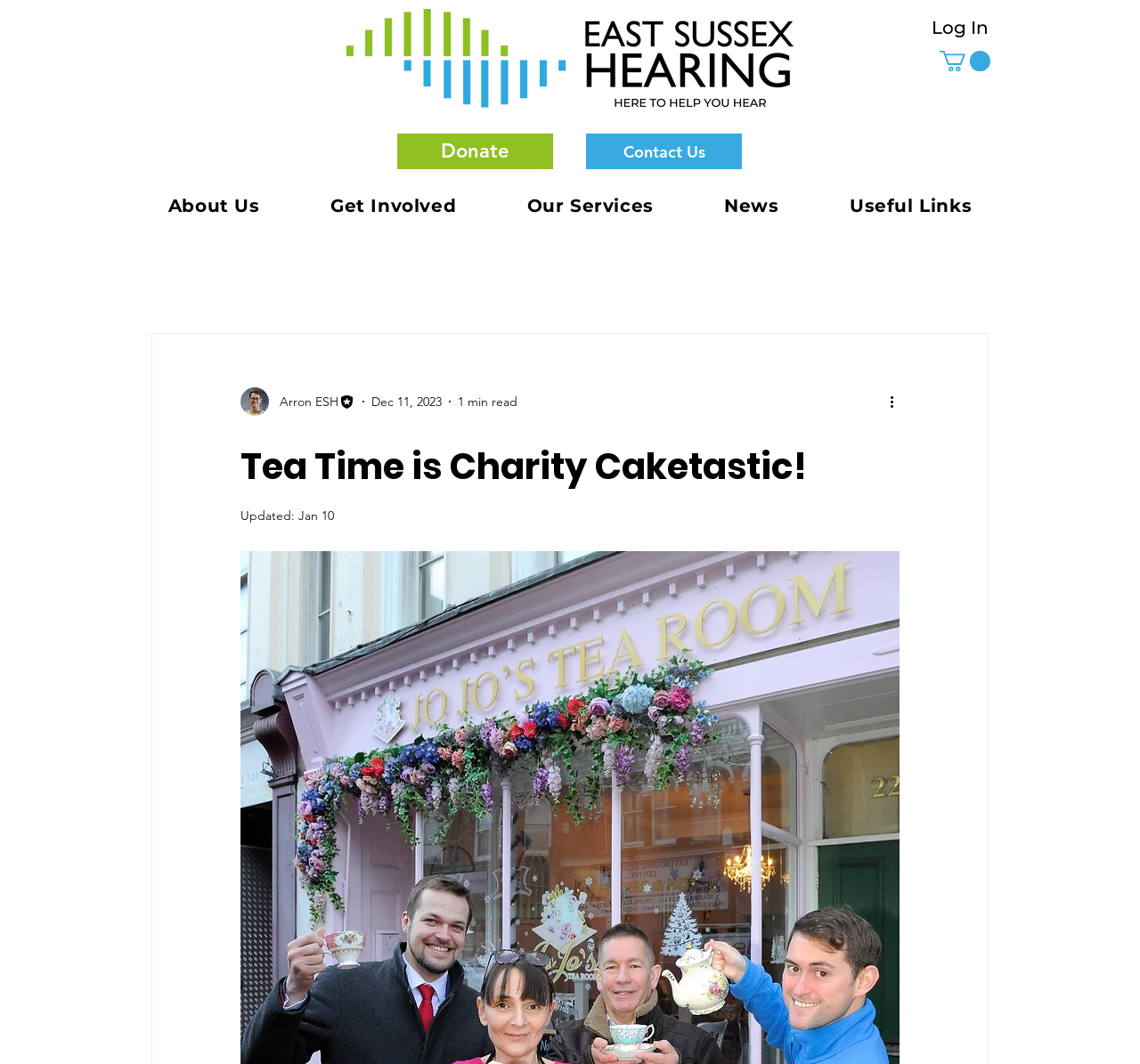Provide an in-depth caption for the elements present on the webpage.

The webpage appears to be a charity organization's website, specifically celebrating twenty years of transforming thousands of lives for the better. 

At the top left of the page, there is the East Sussex Hearing Logo, which is an image. To the right of the logo, there are three buttons: "Donate", "Contact Us", and "Log In". 

On the top right corner, there is another button with an image, but no text. 

Below the top section, there is a navigation menu labeled "Site" that spans across the page. The menu has five links: "About Us", "Get Involved", "Our Services", "News", and "Useful Links". 

The main content of the page is an article with the title "Tea Time is Charity Caketastic!" in a large font. The article has a writer's picture on the left side, with the writer's name "Arron ESH Editor" and a caption "Writer's picture" below the image. 

To the right of the writer's picture, there is a date "Dec 11, 2023" and a reading time "1 min read". Below the title, there is a "More actions" button. 

At the bottom of the article, there is an "Updated" label with a date "Jan 10".